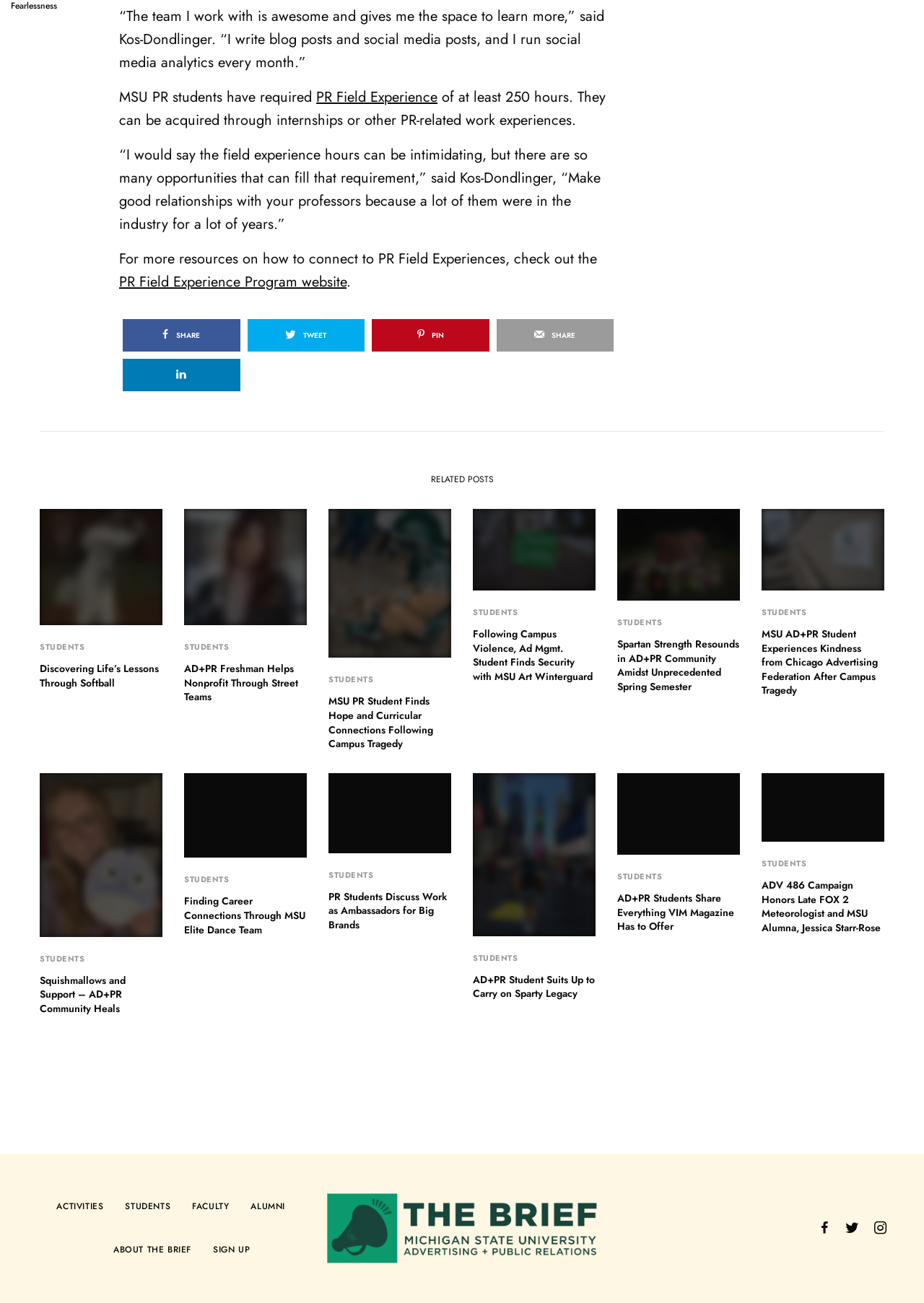Using the format (top-left x, top-left y, bottom-right x, bottom-right y), provide the bounding box coordinates for the described UI element. All values should be floating point numbers between 0 and 1: Maharishi Aazaad

None